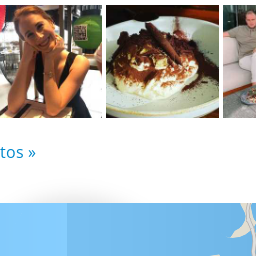What is the atmosphere of the dining experience?
Using the image as a reference, answer the question with a short word or phrase.

Inviting